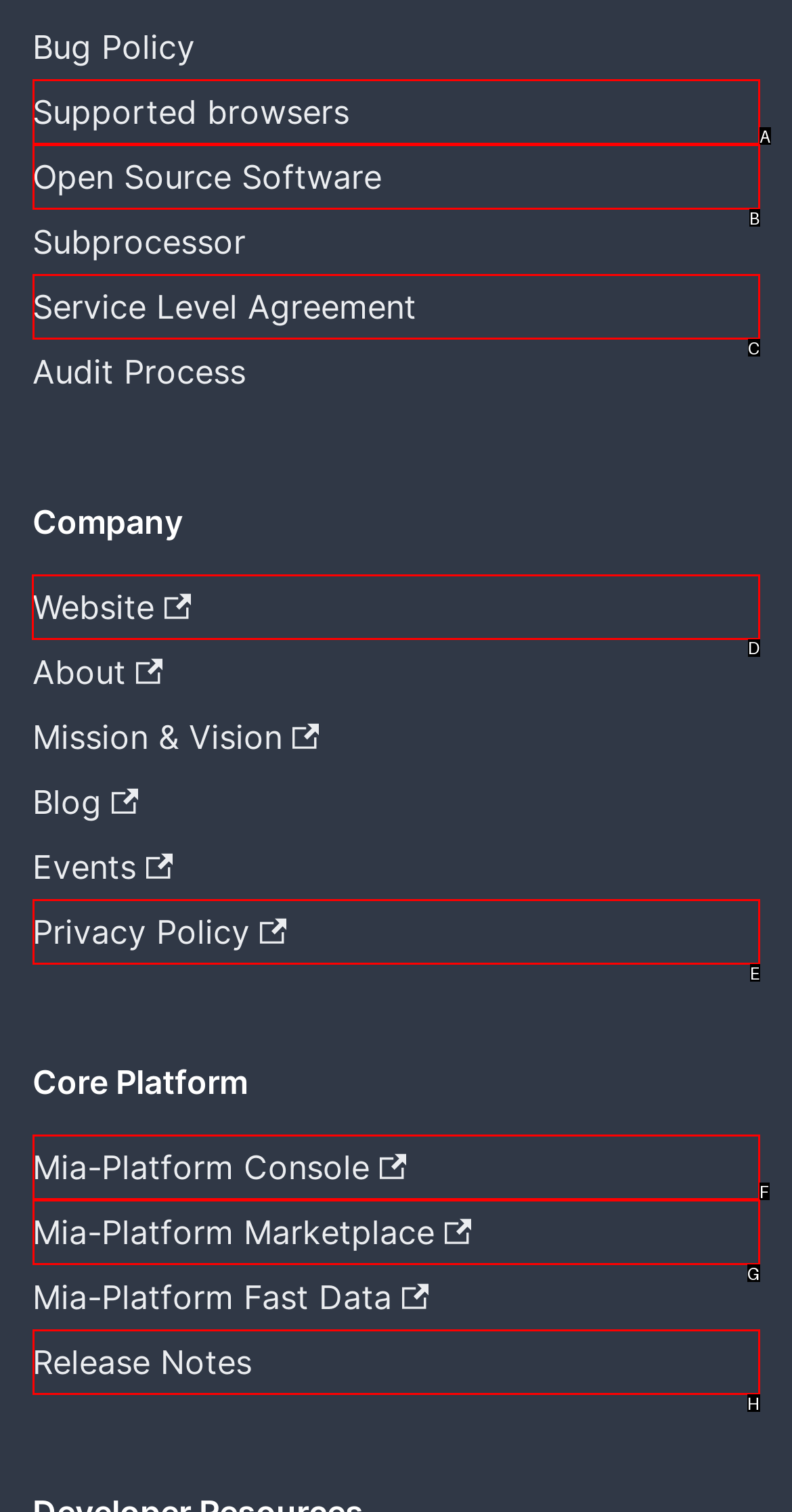Identify the correct UI element to click to follow this instruction: Visit the Website
Respond with the letter of the appropriate choice from the displayed options.

D